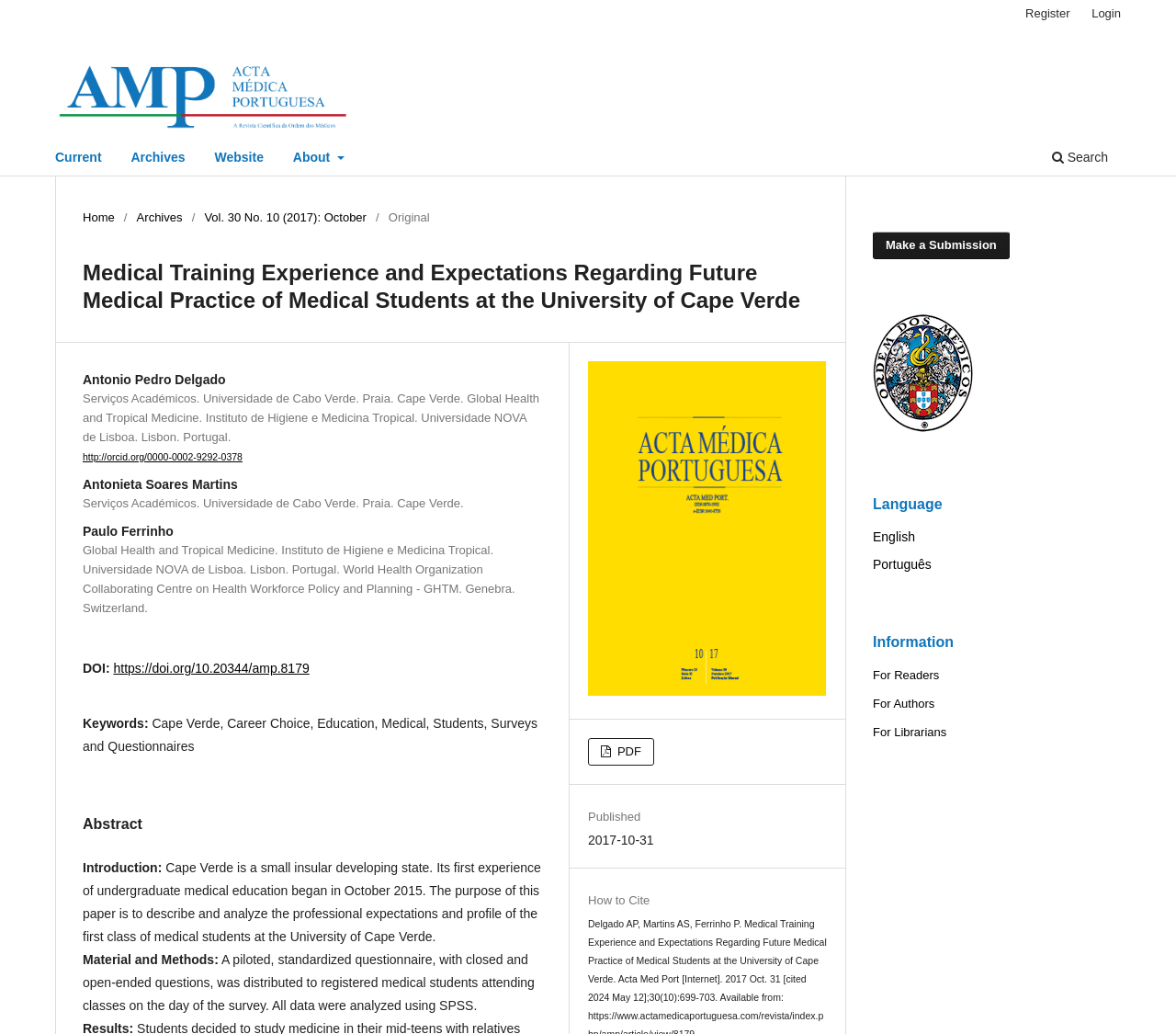What is the name of the first author?
Please use the image to provide an in-depth answer to the question.

I found the answer by looking at the text under the main heading, which lists the authors of the article. The first author mentioned is Antonio Pedro Delgado.